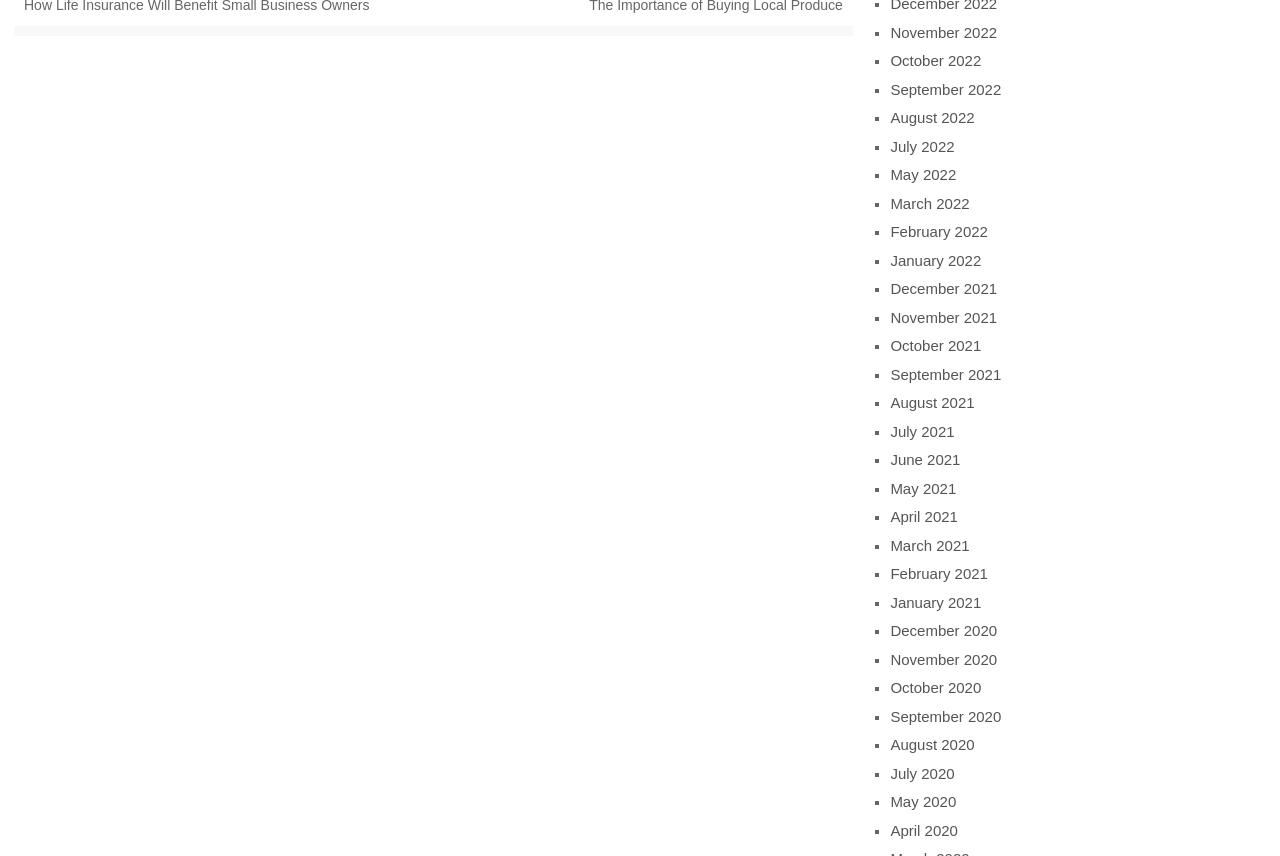Identify the bounding box coordinates for the region to click in order to carry out this instruction: "View November 2022". Provide the coordinates using four float numbers between 0 and 1, formatted as [left, top, right, bottom].

[0.696, 0.028, 0.779, 0.048]